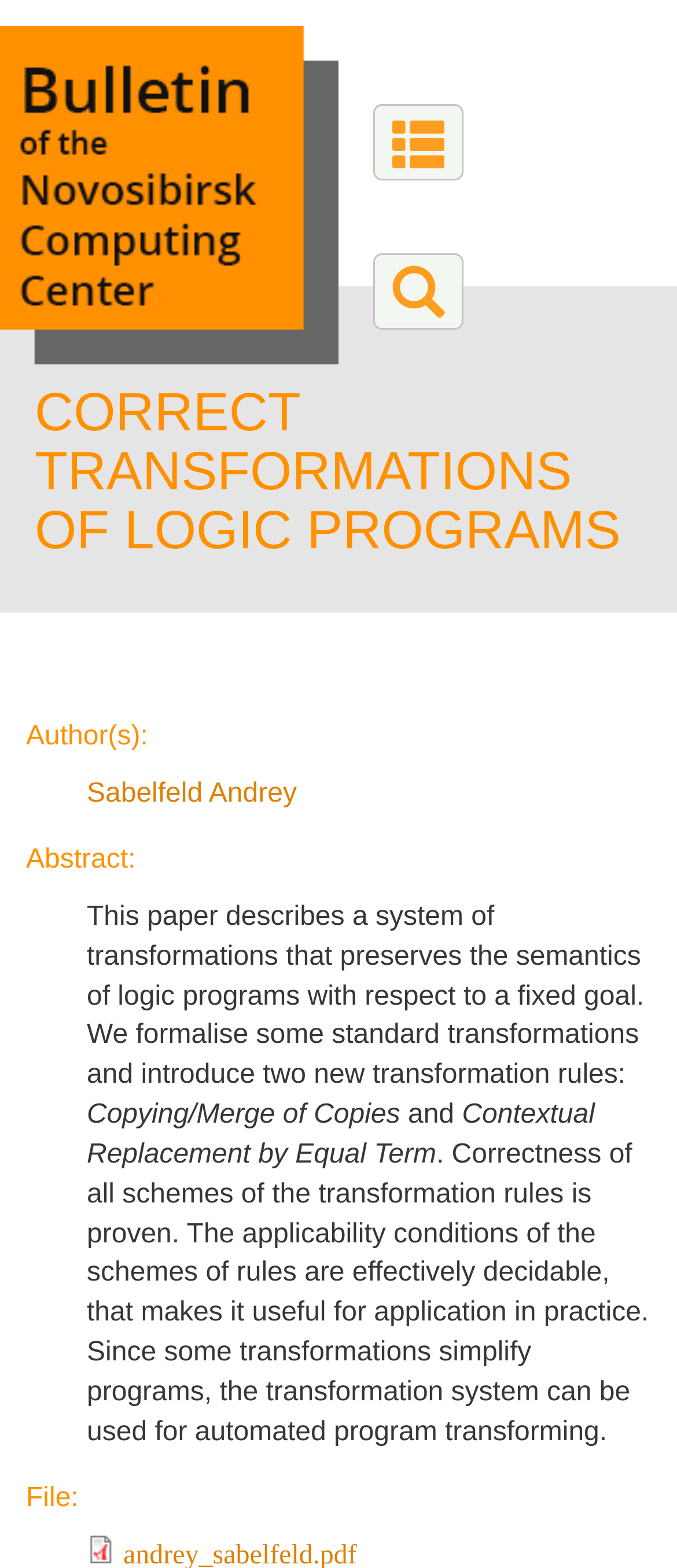What is the purpose of the transformation system?
Using the image as a reference, give an elaborate response to the question.

I found the purpose by reading the abstract that says 'the transformation system can be used for automated program transforming'.